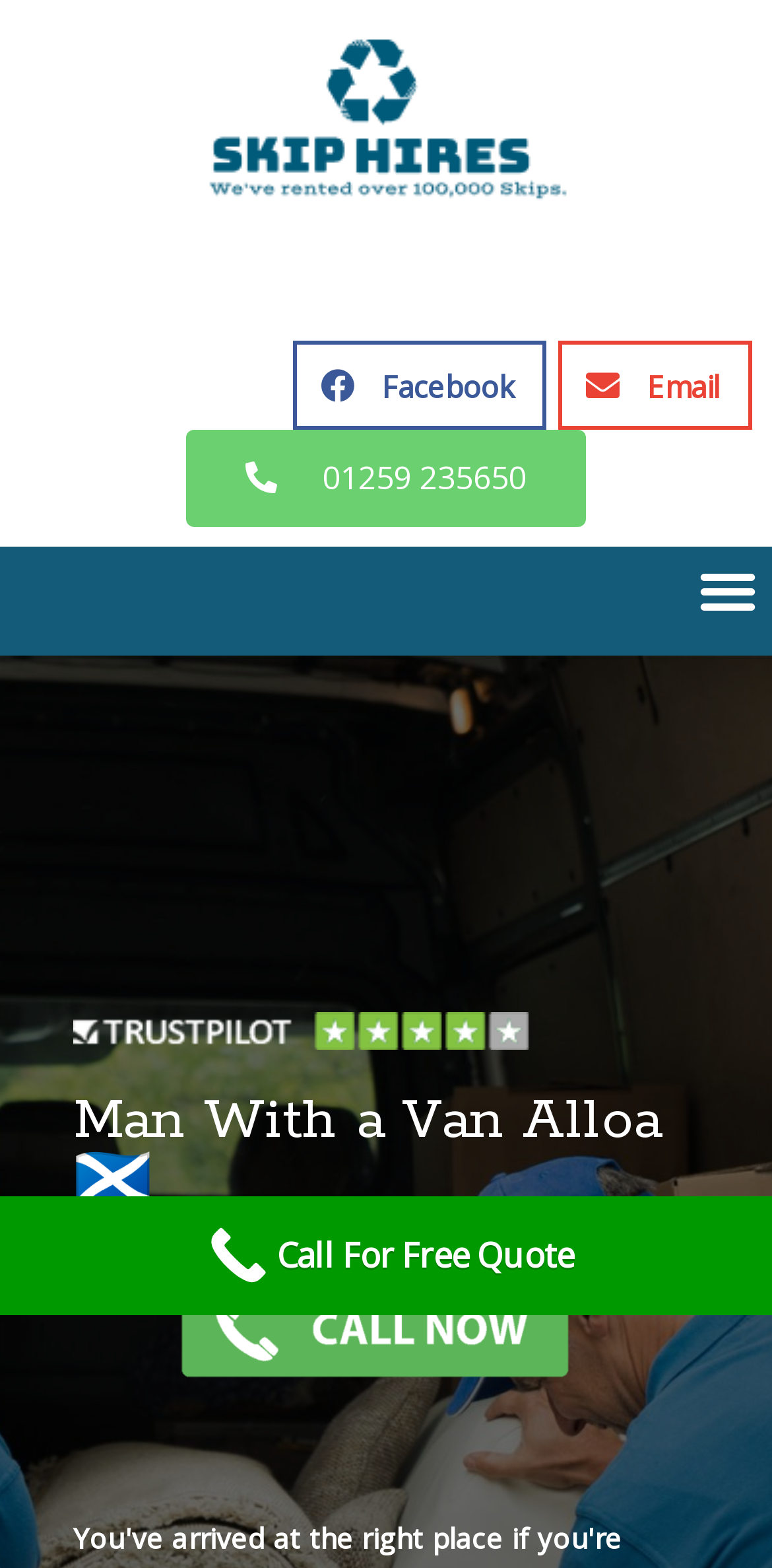Please answer the following question using a single word or phrase: 
How many call-to-action buttons are there?

2